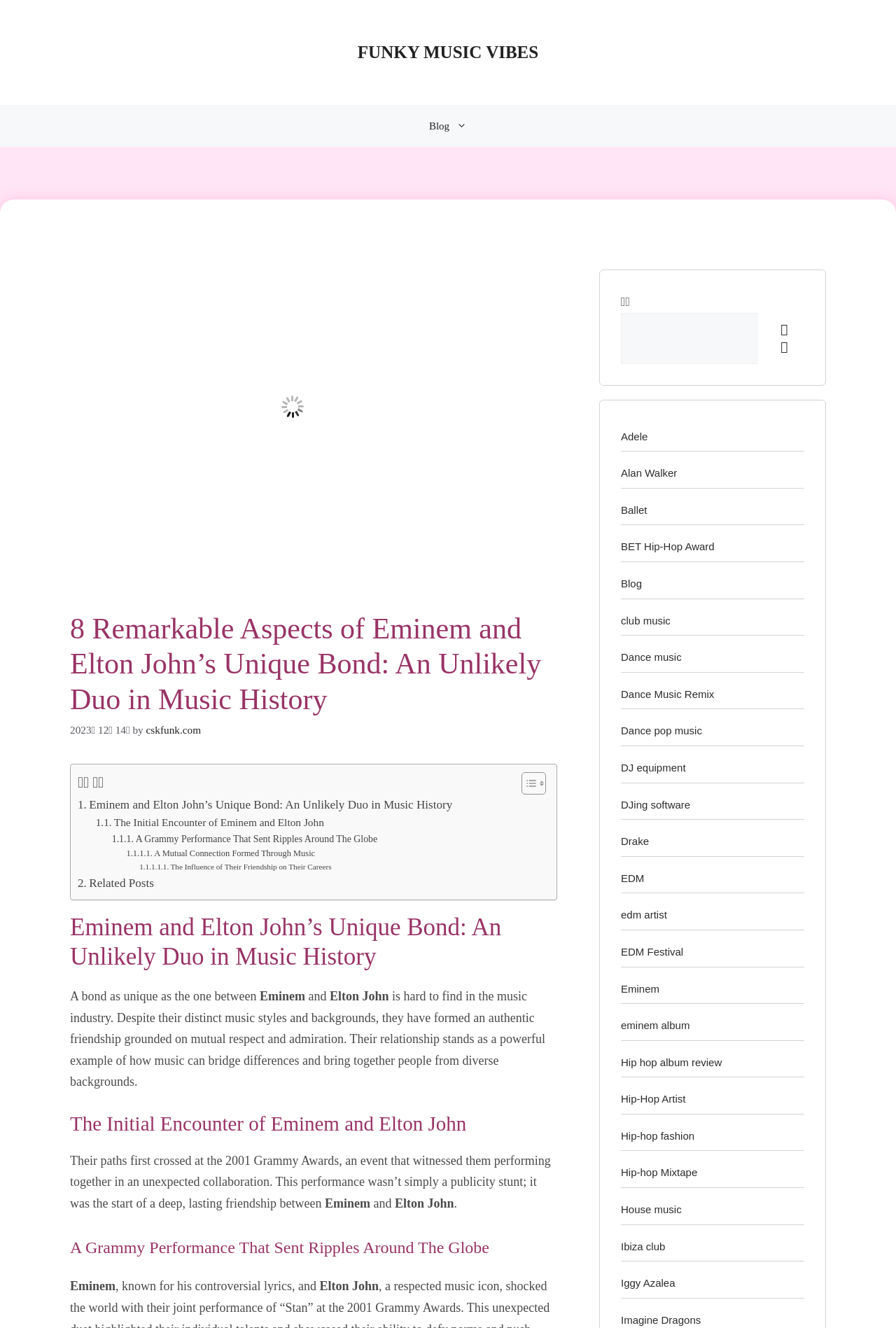Extract the text of the main heading from the webpage.

8 Remarkable Aspects of Eminem and Elton John’s Unique Bond: An Unlikely Duo in Music History